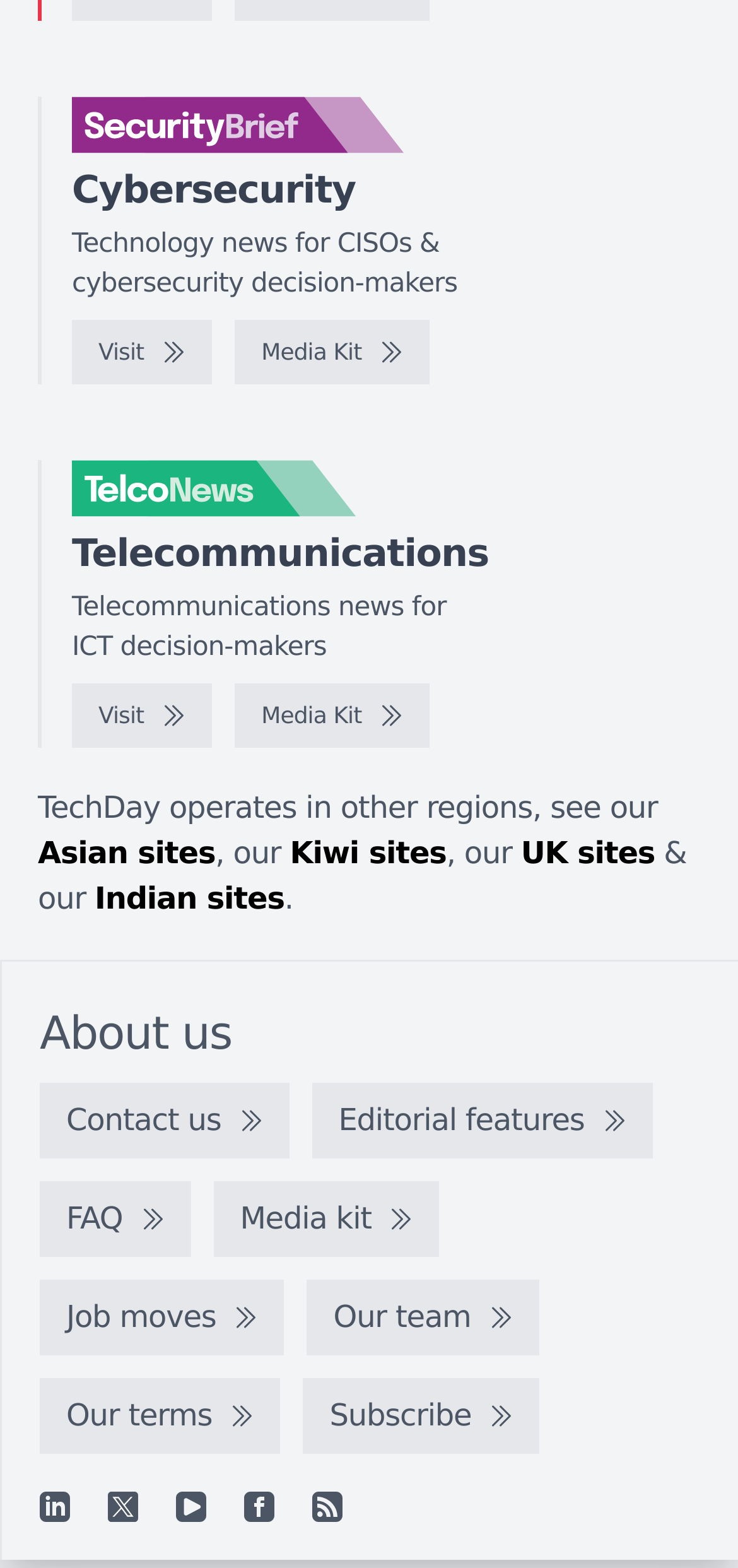Please provide a short answer using a single word or phrase for the question:
What is the logo above 'Cybersecurity'?

SecurityBrief logo